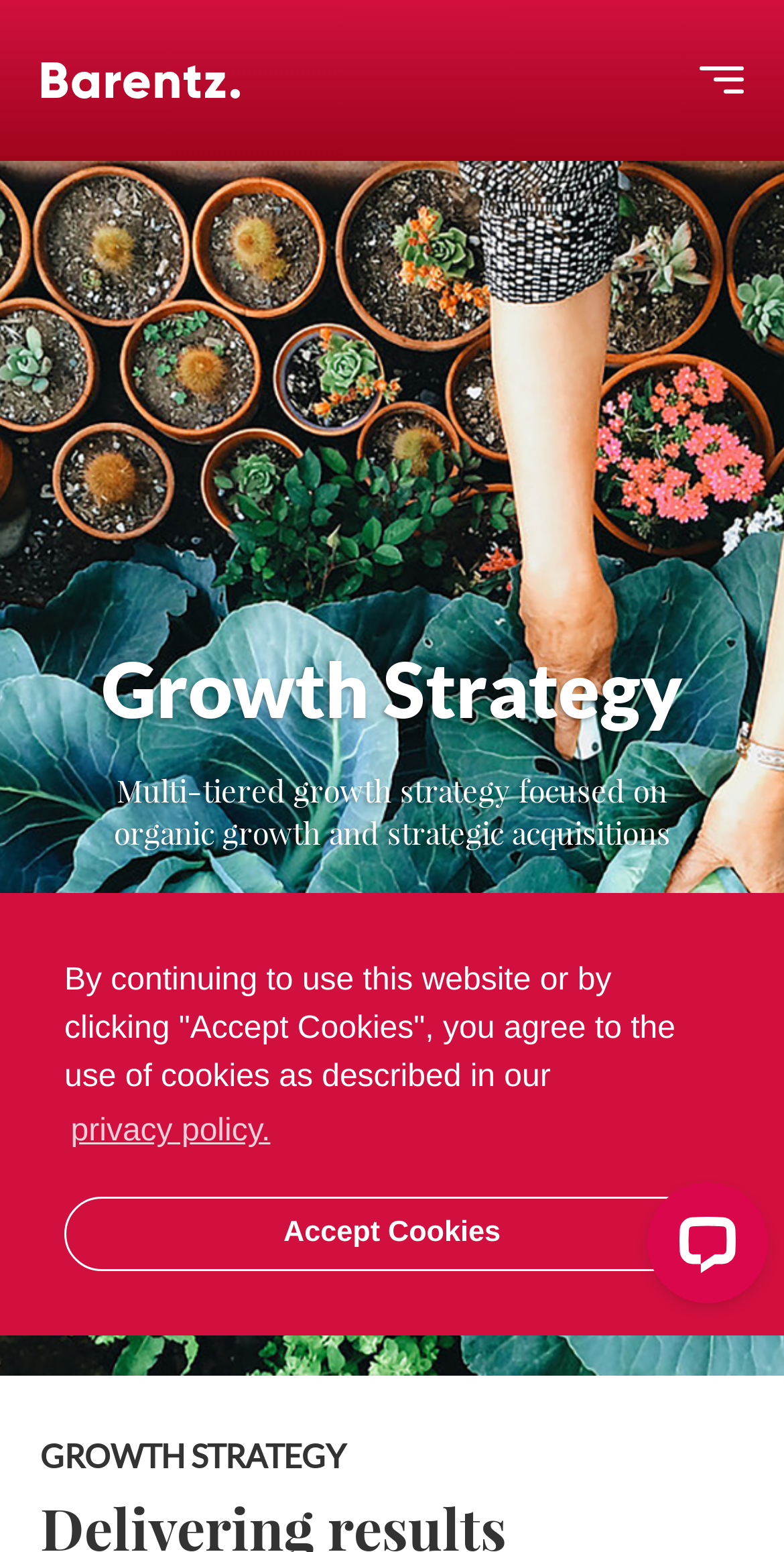Please answer the following question as detailed as possible based on the image: 
What is the purpose of the textbox?

The textbox element with the bounding box coordinates [0.269, 0.451, 0.885, 0.513] is likely used for searching the website. Its location and design suggest that it is a search bar, allowing users to find specific information on the website.